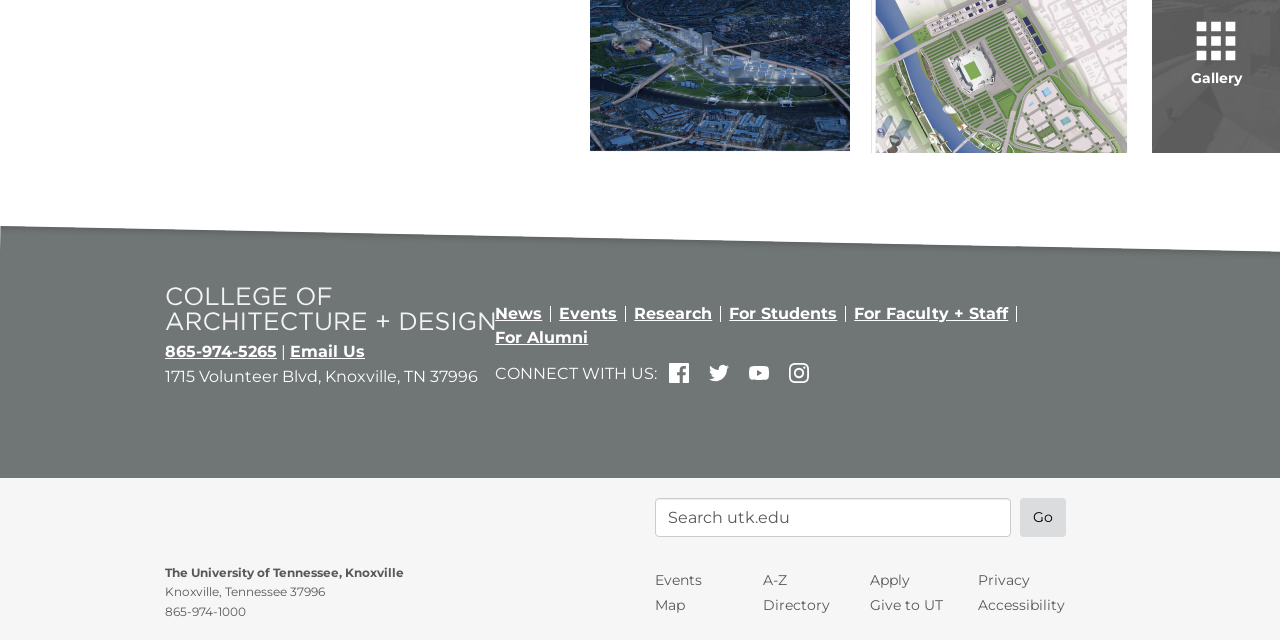What is the purpose of the textbox?
Based on the image content, provide your answer in one word or a short phrase.

Search UT Knoxville